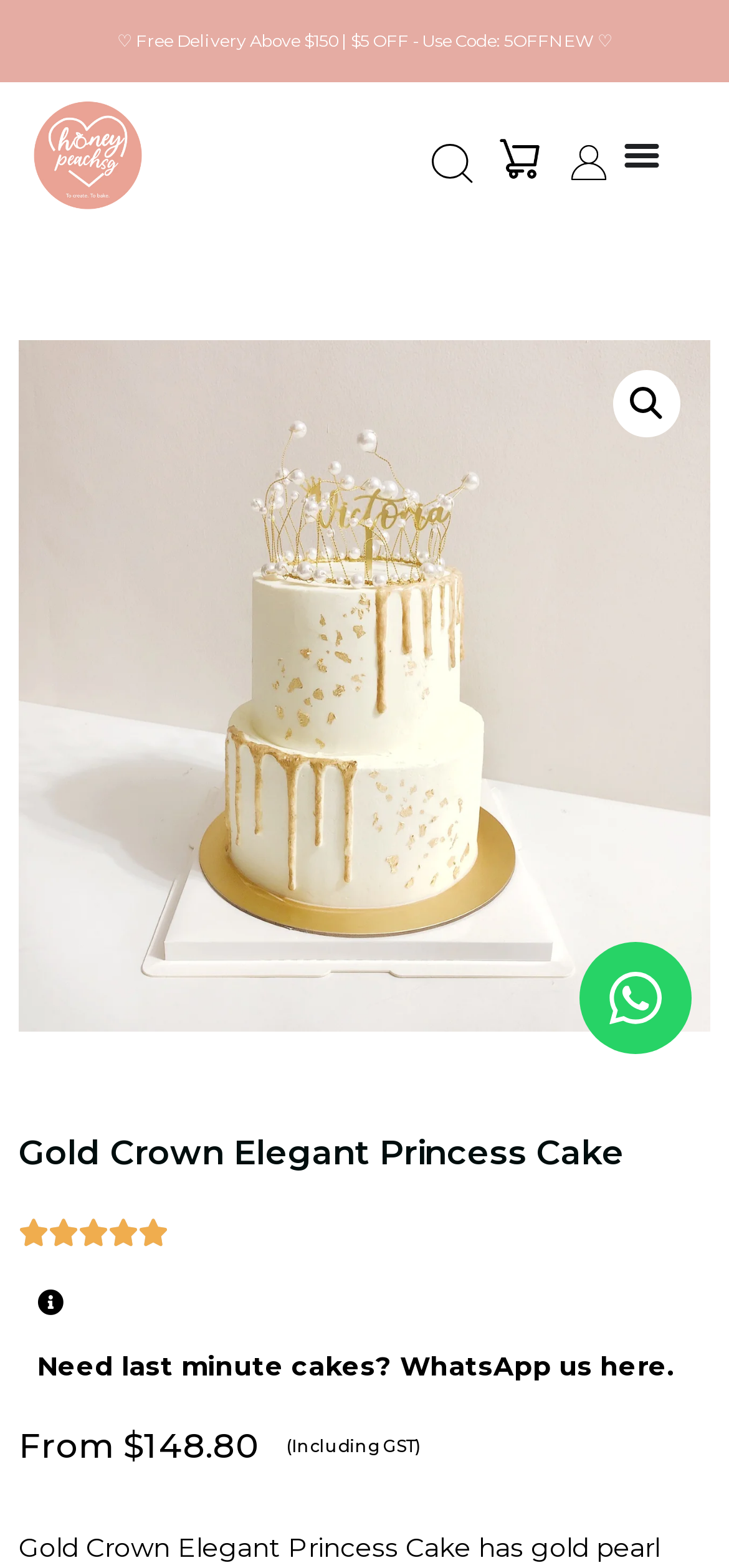Pinpoint the bounding box coordinates of the area that must be clicked to complete this instruction: "Login to your account".

[0.679, 0.099, 0.746, 0.122]